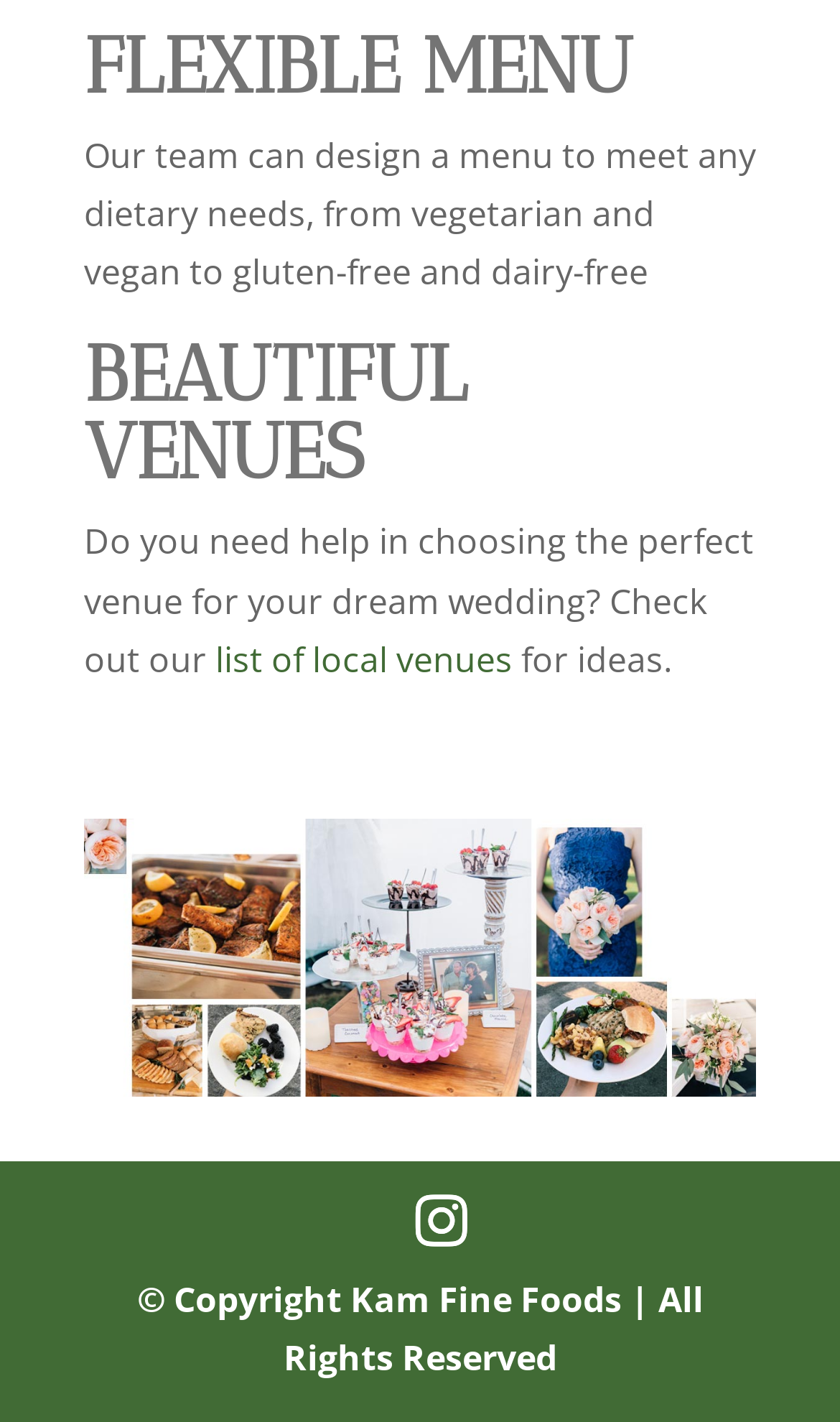Please answer the following question using a single word or phrase: 
What is the copyright information on the webpage?

Kam Fine Foods